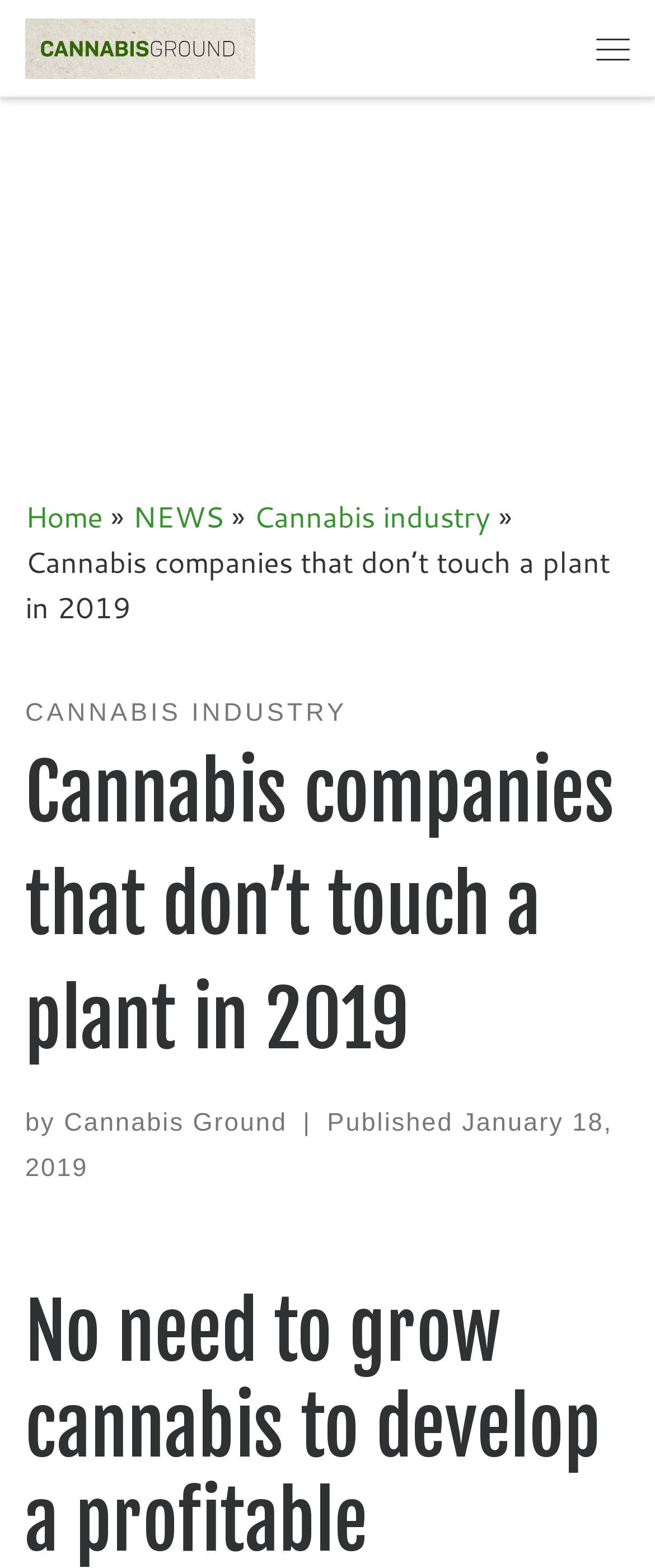Locate the UI element described by Cannabis Ground and provide its bounding box coordinates. Use the format (top-left x, top-left y, bottom-right x, bottom-right y) with all values as floating point numbers between 0 and 1.

[0.098, 0.707, 0.439, 0.725]